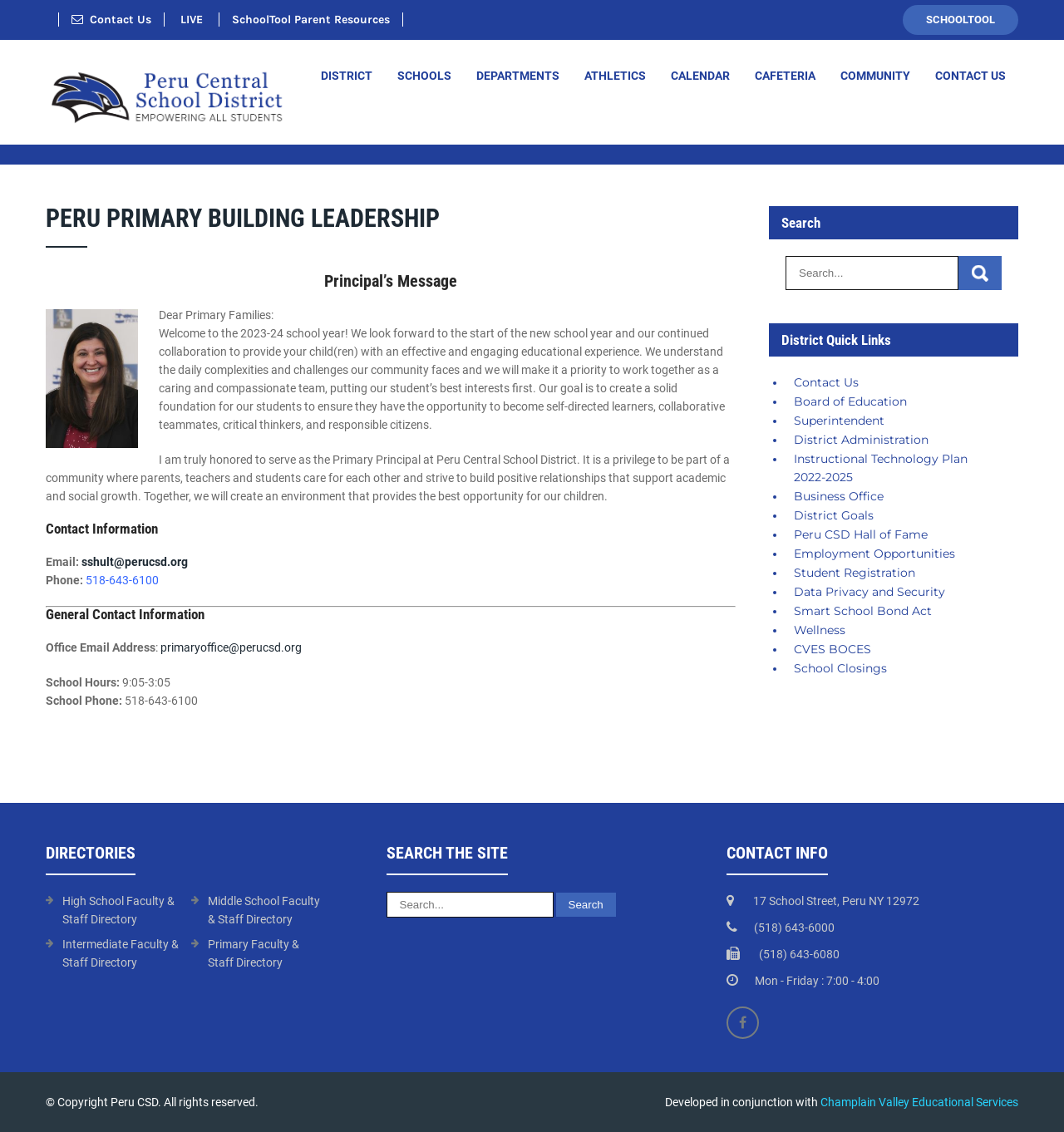What is the phone number of the school?
Refer to the screenshot and respond with a concise word or phrase.

518-643-6100